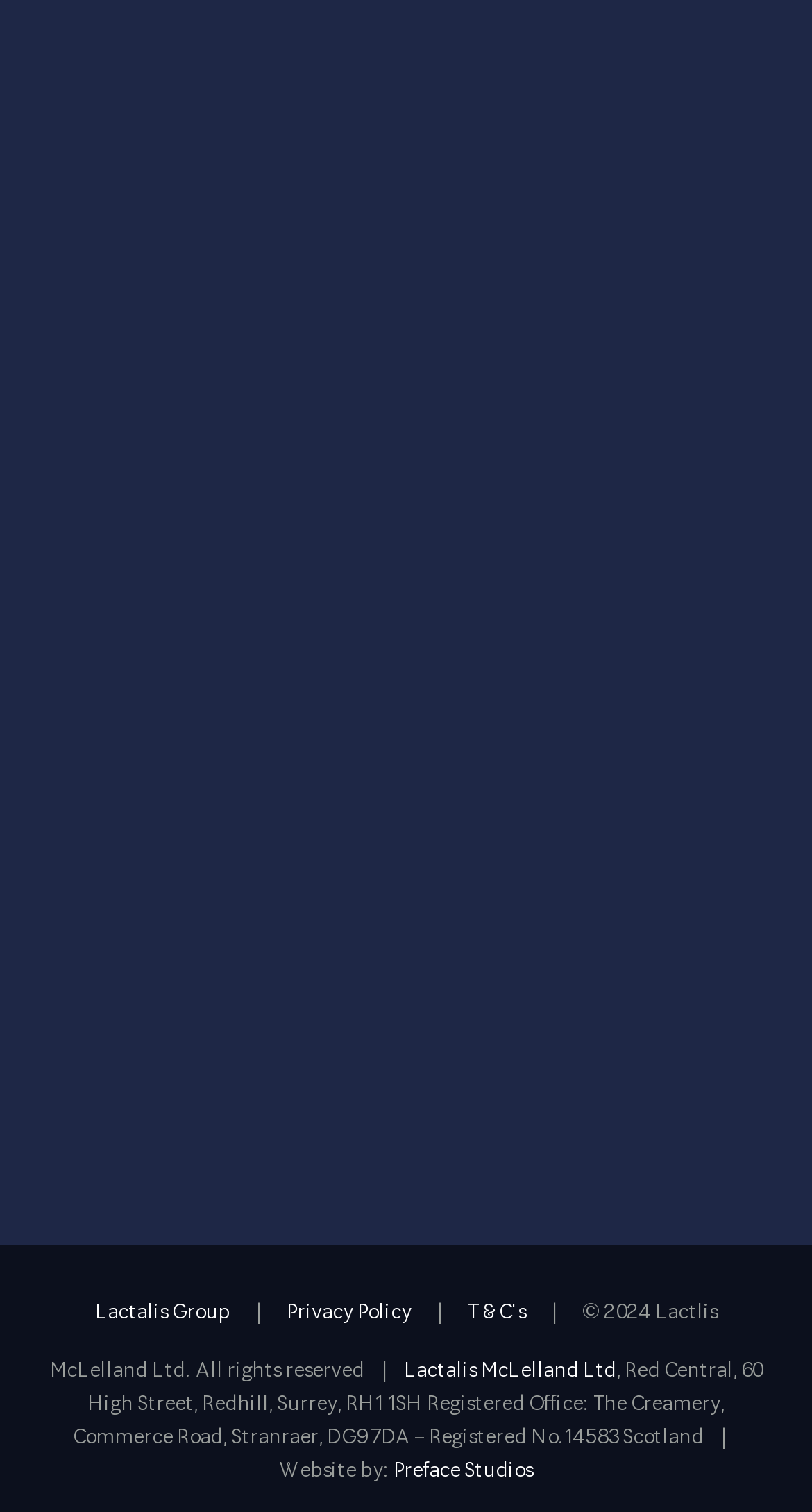Using the information shown in the image, answer the question with as much detail as possible: What is the name of the company's Instagram account?

I found the Instagram link by looking at the social media links at the bottom of the webpage and identifying the one with the Instagram icon.